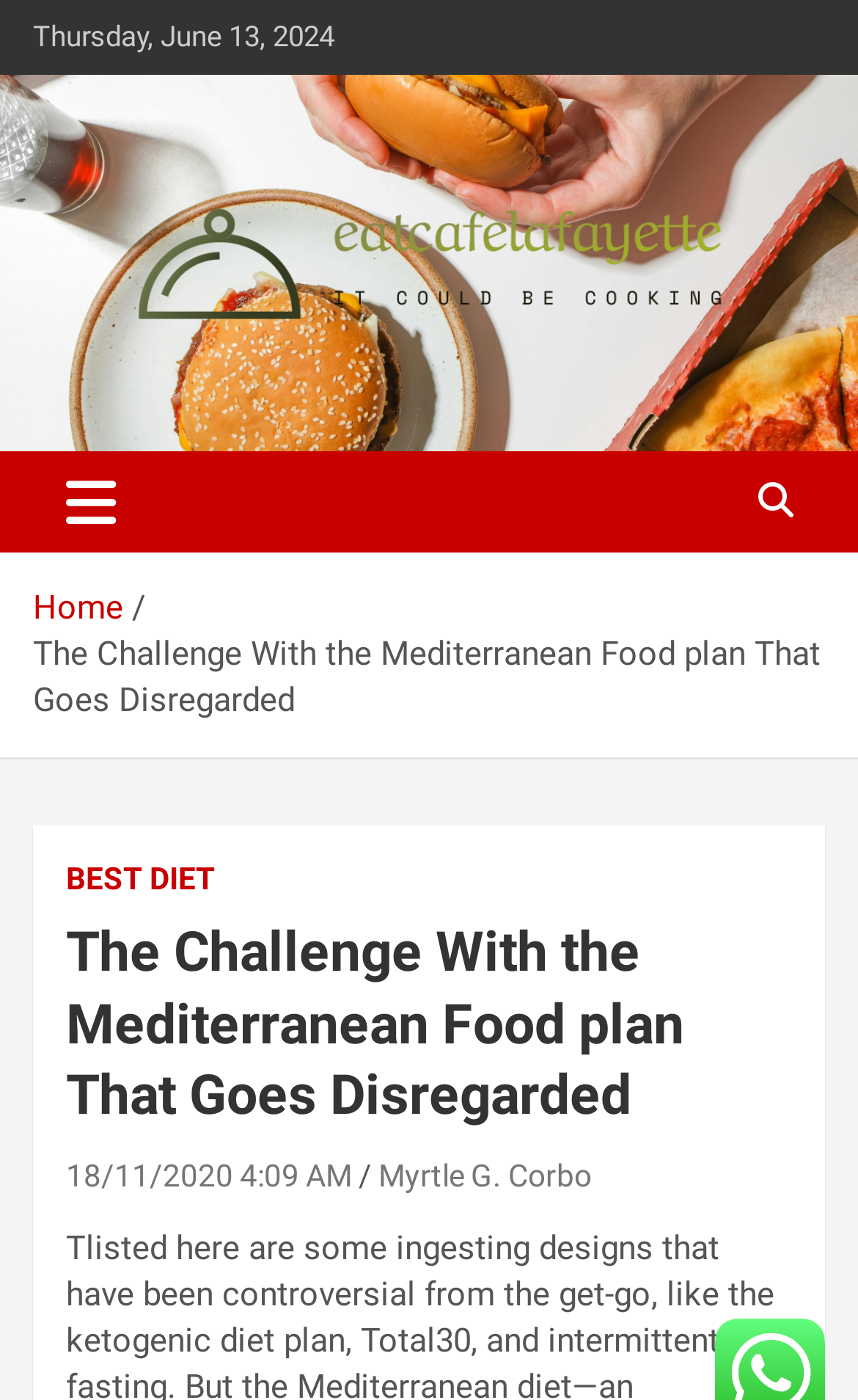What is the name of the website?
Can you offer a detailed and complete answer to this question?

The name of the website is 'Eatcafelafayette', which is displayed as a link at the top of the webpage and also as an image.